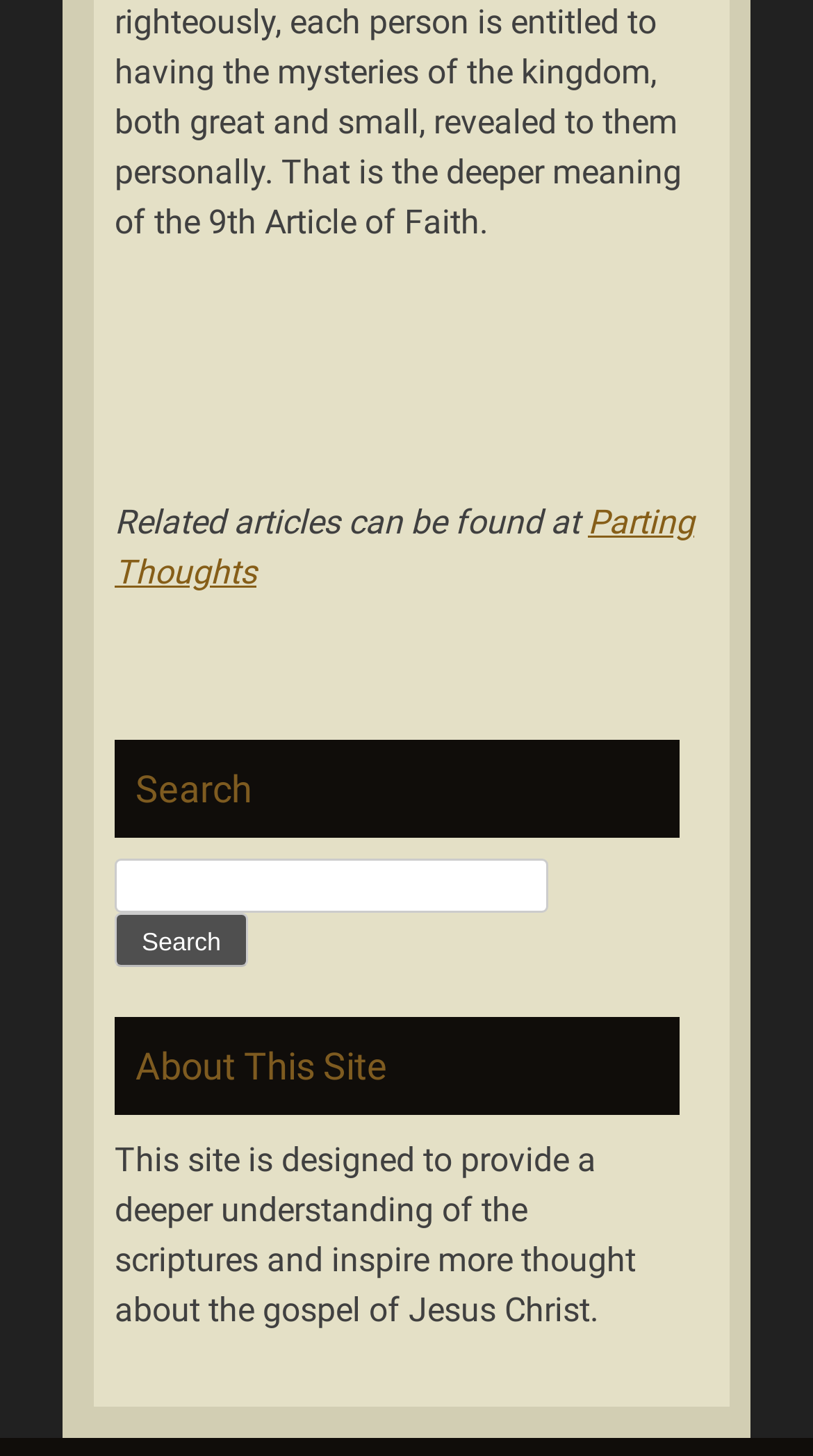Using the element description parent_node: Search for: value="Search", predict the bounding box coordinates for the UI element. Provide the coordinates in (top-left x, top-left y, bottom-right x, bottom-right y) format with values ranging from 0 to 1.

[0.141, 0.627, 0.305, 0.664]